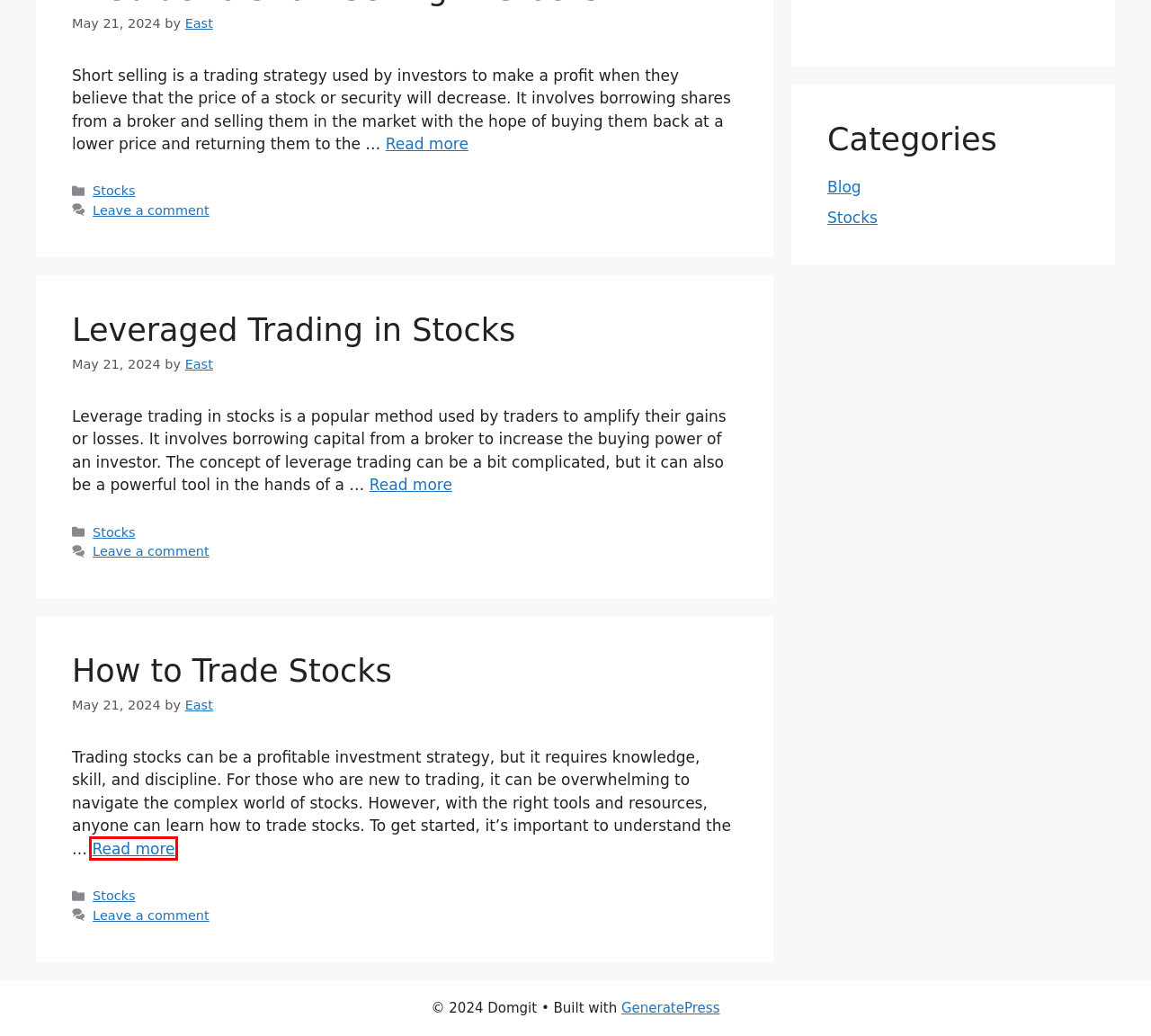You have been given a screenshot of a webpage with a red bounding box around a UI element. Select the most appropriate webpage description for the new webpage that appears after clicking the element within the red bounding box. The choices are:
A. How to Trade Stocks – Domgit
B. East – Domgit
C. About Us – Domgit
D. Stocks – Domgit
E. Blog – Domgit
F. Privacy Policy – Domgit
G. Contact Us – Domgit
H. Derivatives Trading in Stocks: A Comprehensive Guide – Domgit

A